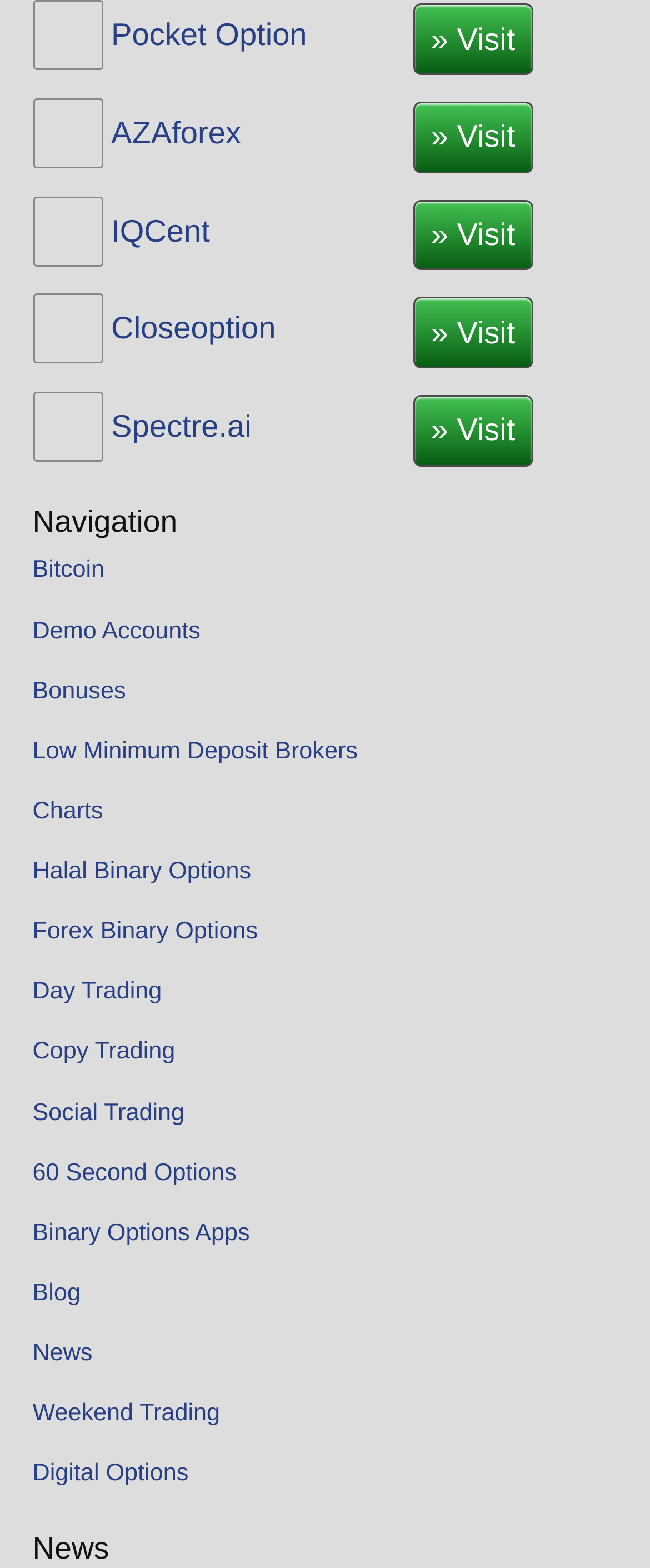Respond with a single word or phrase:
What is the last link in the navigation menu?

Digital Options